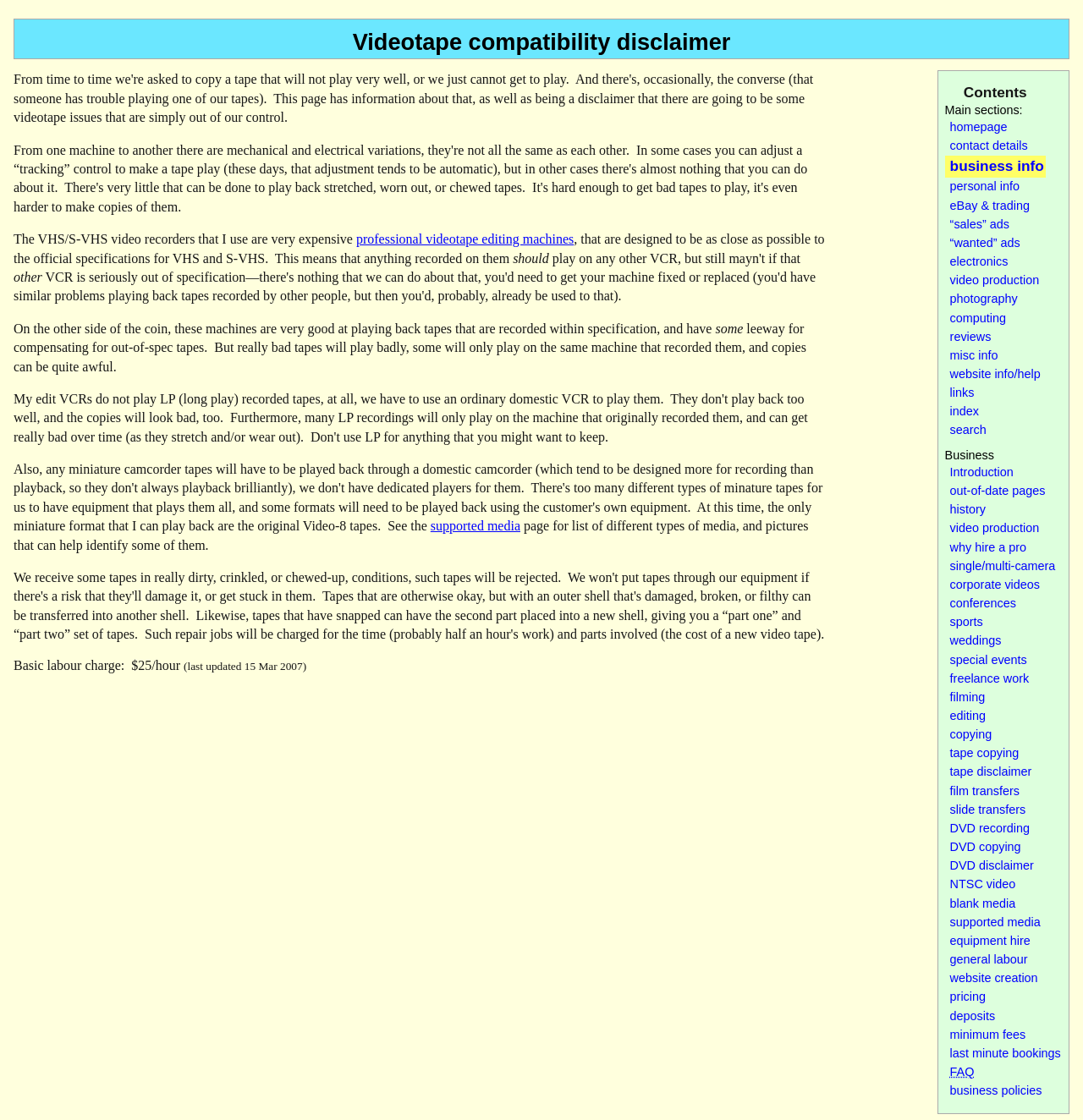Use one word or a short phrase to answer the question provided: 
What is the labour charge per hour?

$25/hour